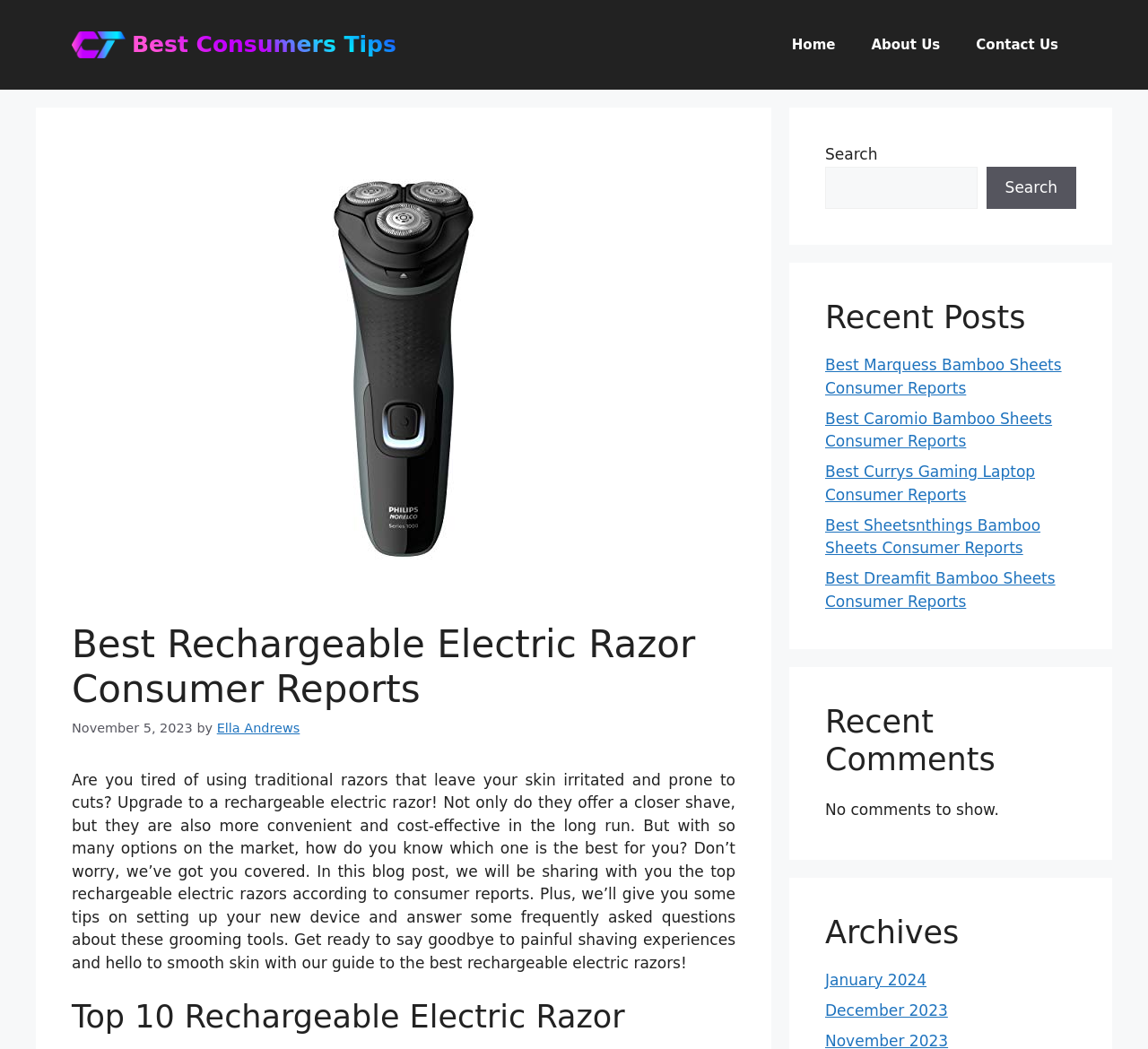Pinpoint the bounding box coordinates of the area that should be clicked to complete the following instruction: "Go to Home page". The coordinates must be given as four float numbers between 0 and 1, i.e., [left, top, right, bottom].

[0.674, 0.017, 0.743, 0.068]